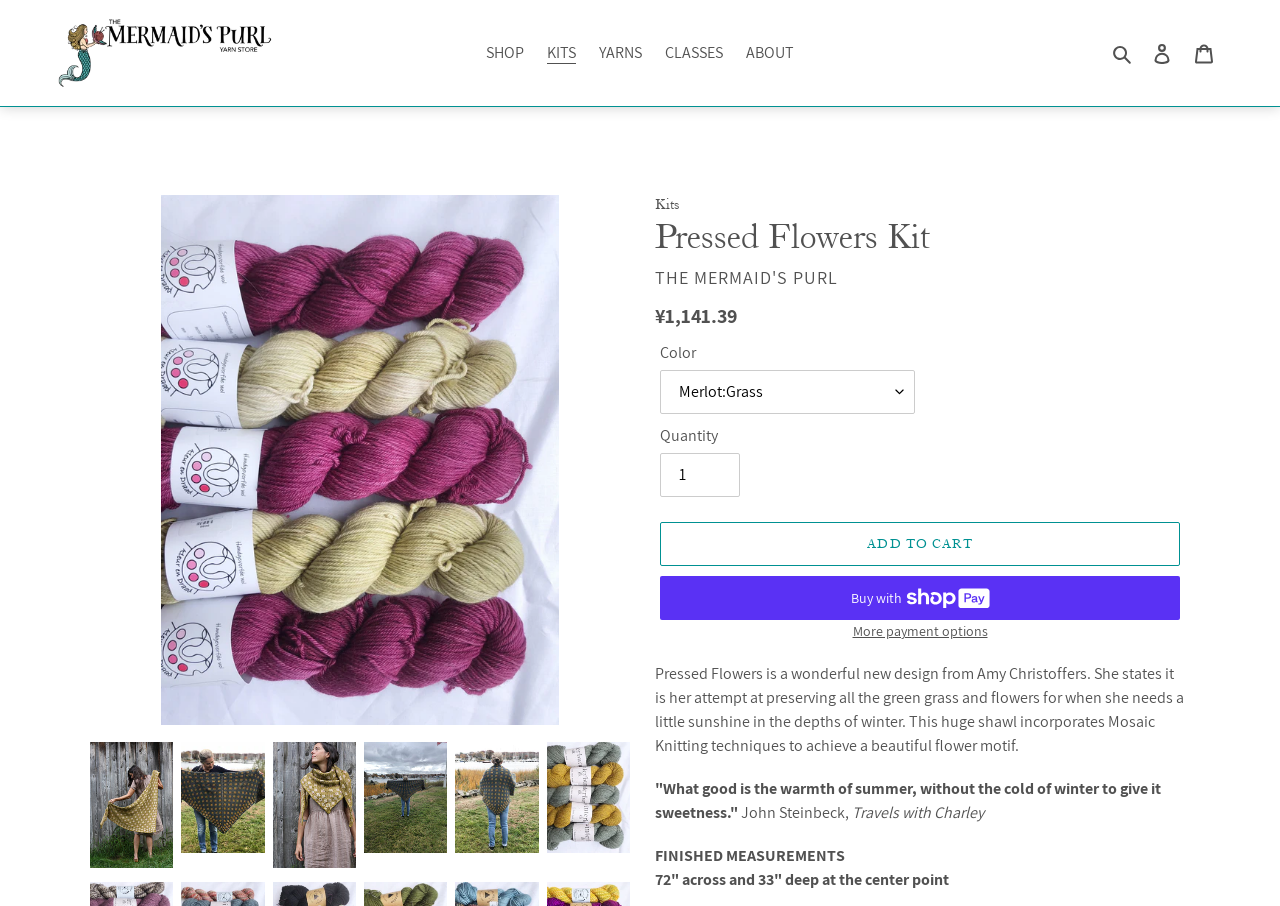Respond with a single word or phrase for the following question: 
What is the name of the kit?

Pressed Flowers Kit